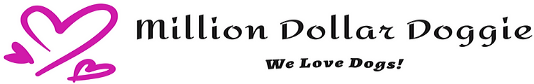Utilize the information from the image to answer the question in detail:
What is the font style of the brand name?

The caption describes the font style of the brand name 'Million Dollar Doggie' as elegant and bold, which implies a sense of luxury and exclusivity.